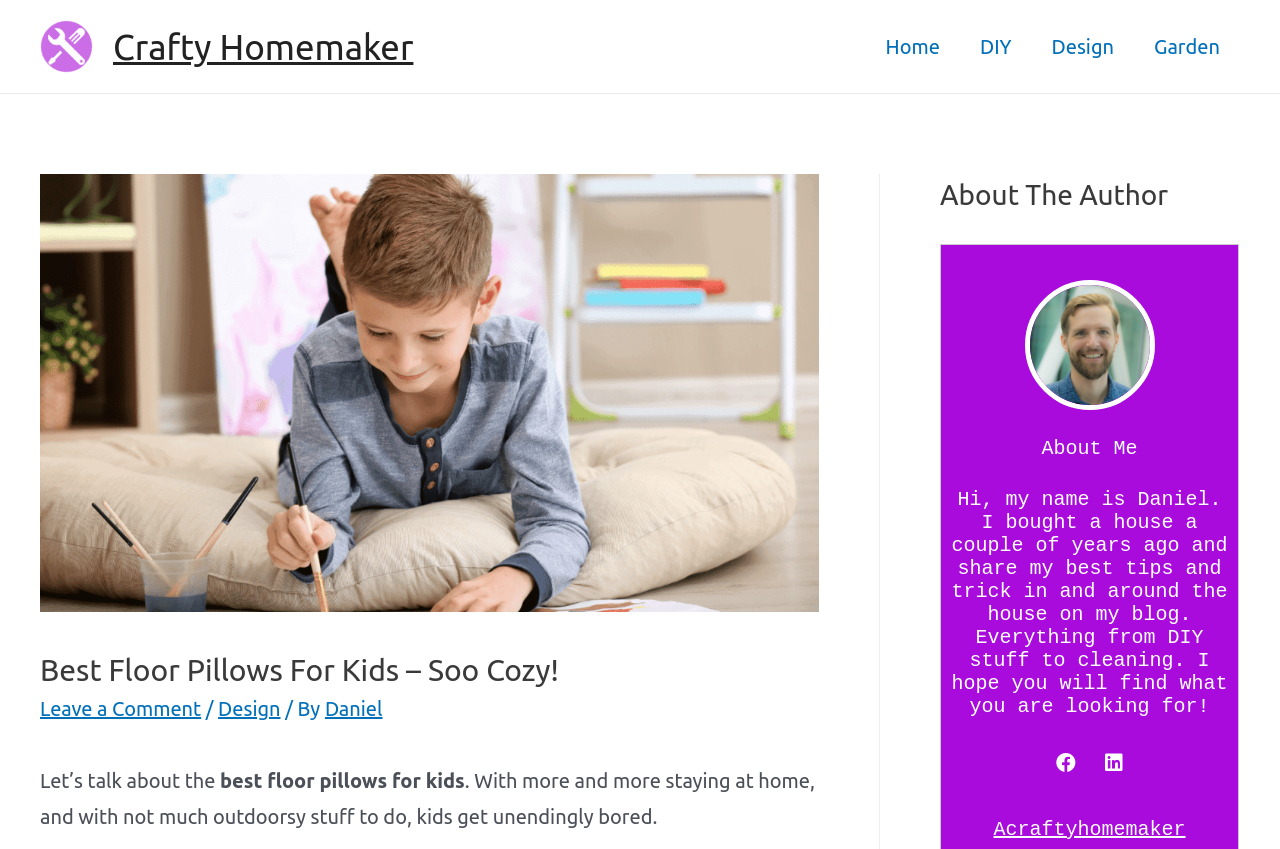What is the topic of discussion on this webpage?
Please give a well-detailed answer to the question.

Based on the webpage content, specifically the heading and the introductory text, it is clear that the topic of discussion is floor pillows for kids, likely focusing on their importance and benefits for kids who stay at home.